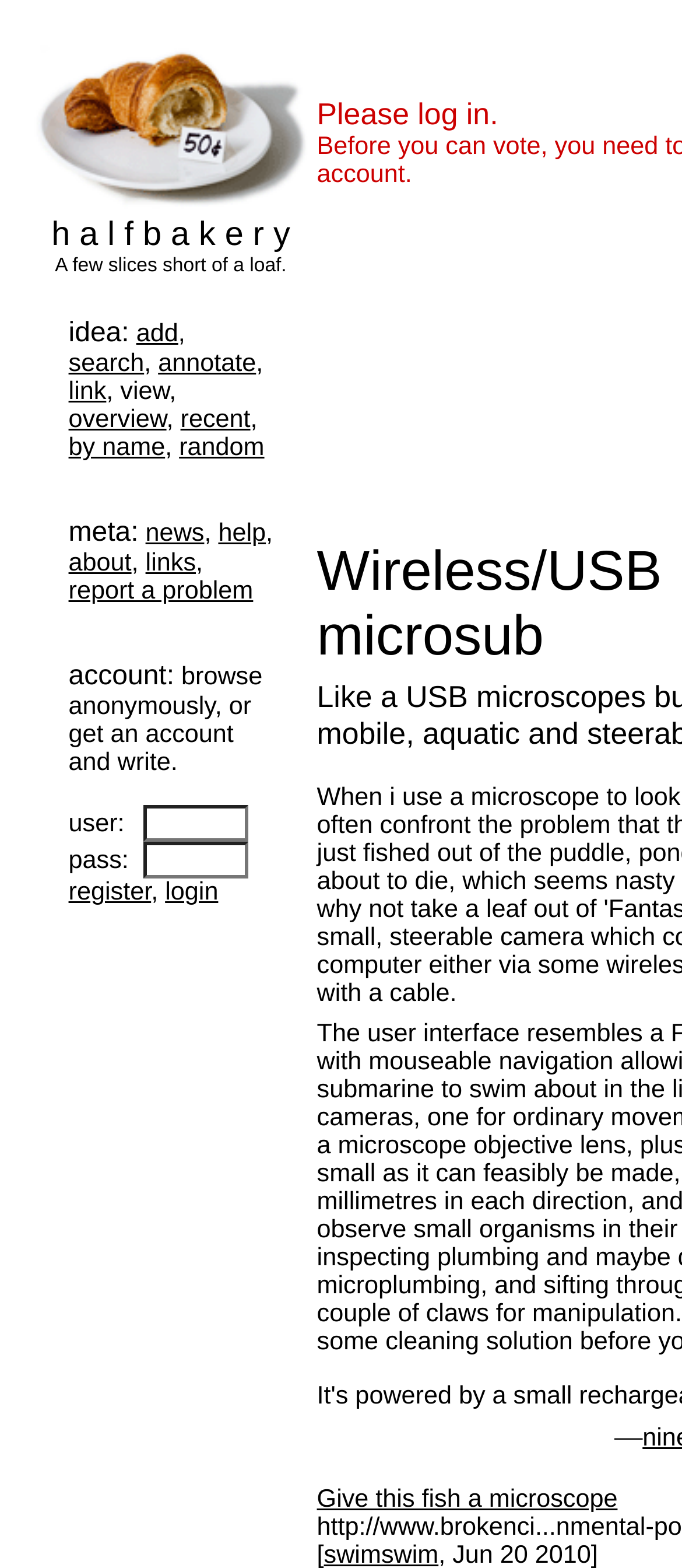Determine the bounding box coordinates for the clickable element to execute this instruction: "login to the system". Provide the coordinates as four float numbers between 0 and 1, i.e., [left, top, right, bottom].

[0.242, 0.56, 0.32, 0.578]